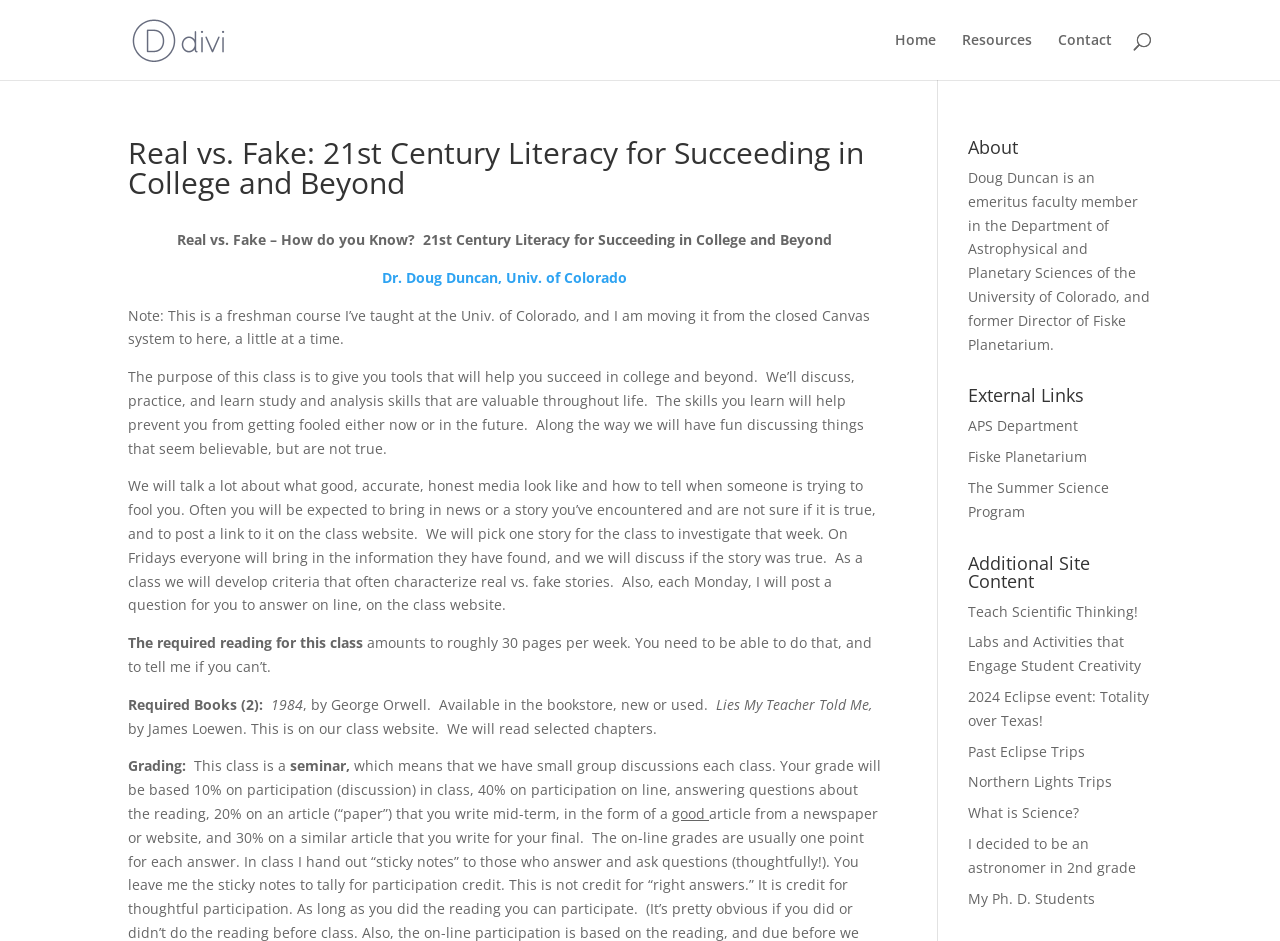Who is the instructor of the course?
Please look at the screenshot and answer using one word or phrase.

Dr. Doug Duncan